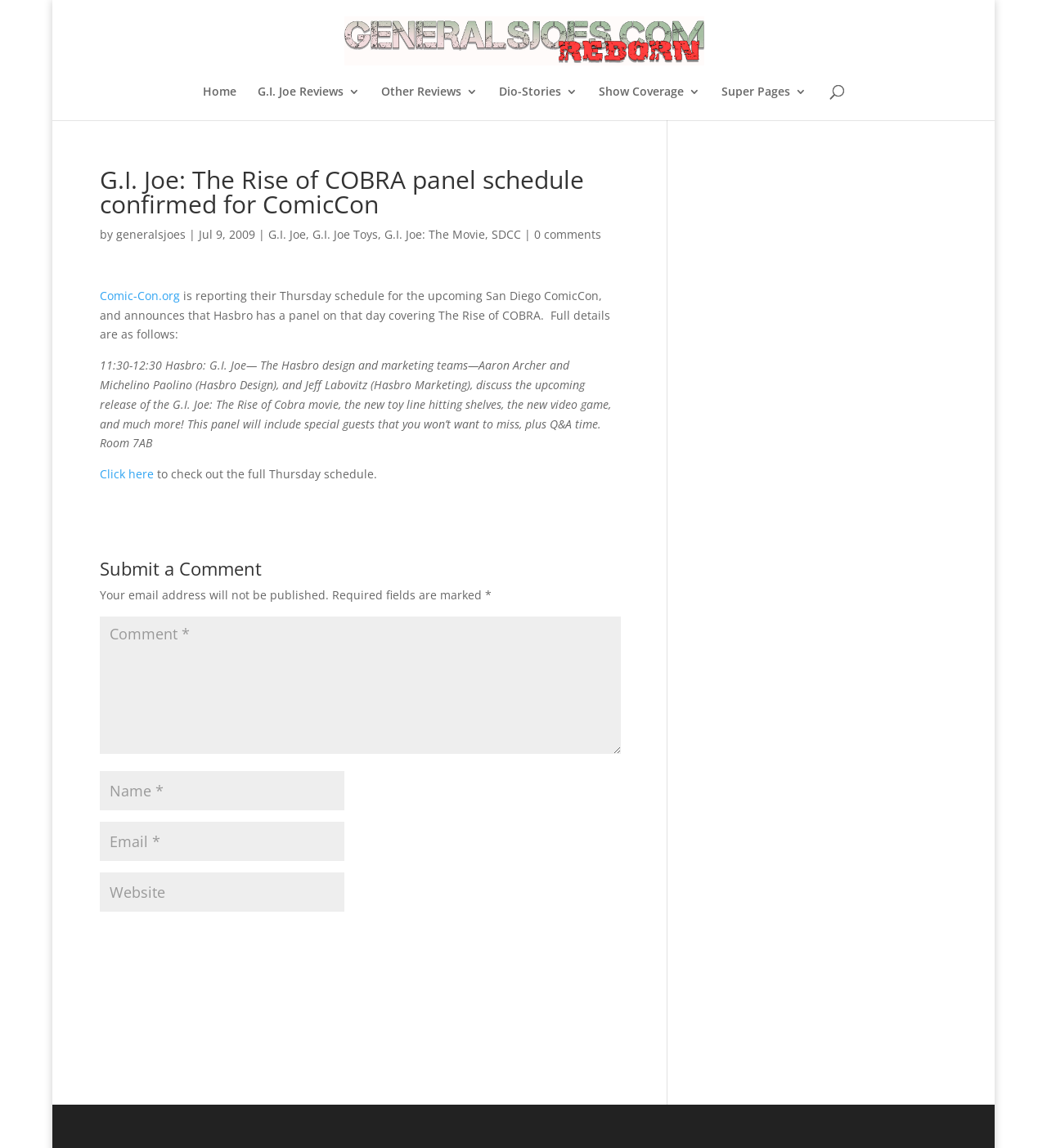Find the bounding box coordinates of the area that needs to be clicked in order to achieve the following instruction: "Click on the GeneralsJoes link". The coordinates should be specified as four float numbers between 0 and 1, i.e., [left, top, right, bottom].

[0.25, 0.028, 0.751, 0.041]